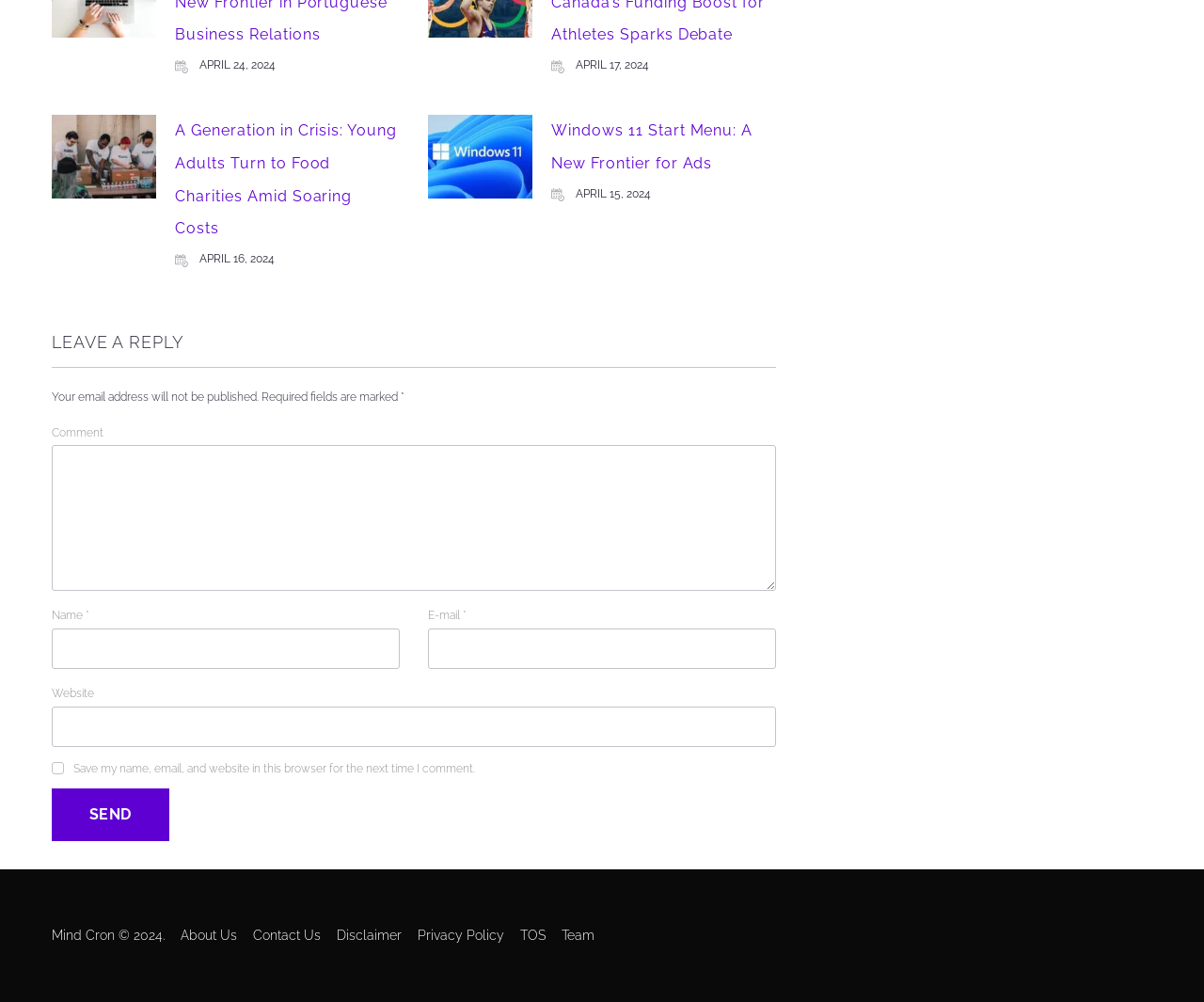How many articles are on this page?
Look at the image and respond with a single word or a short phrase.

2